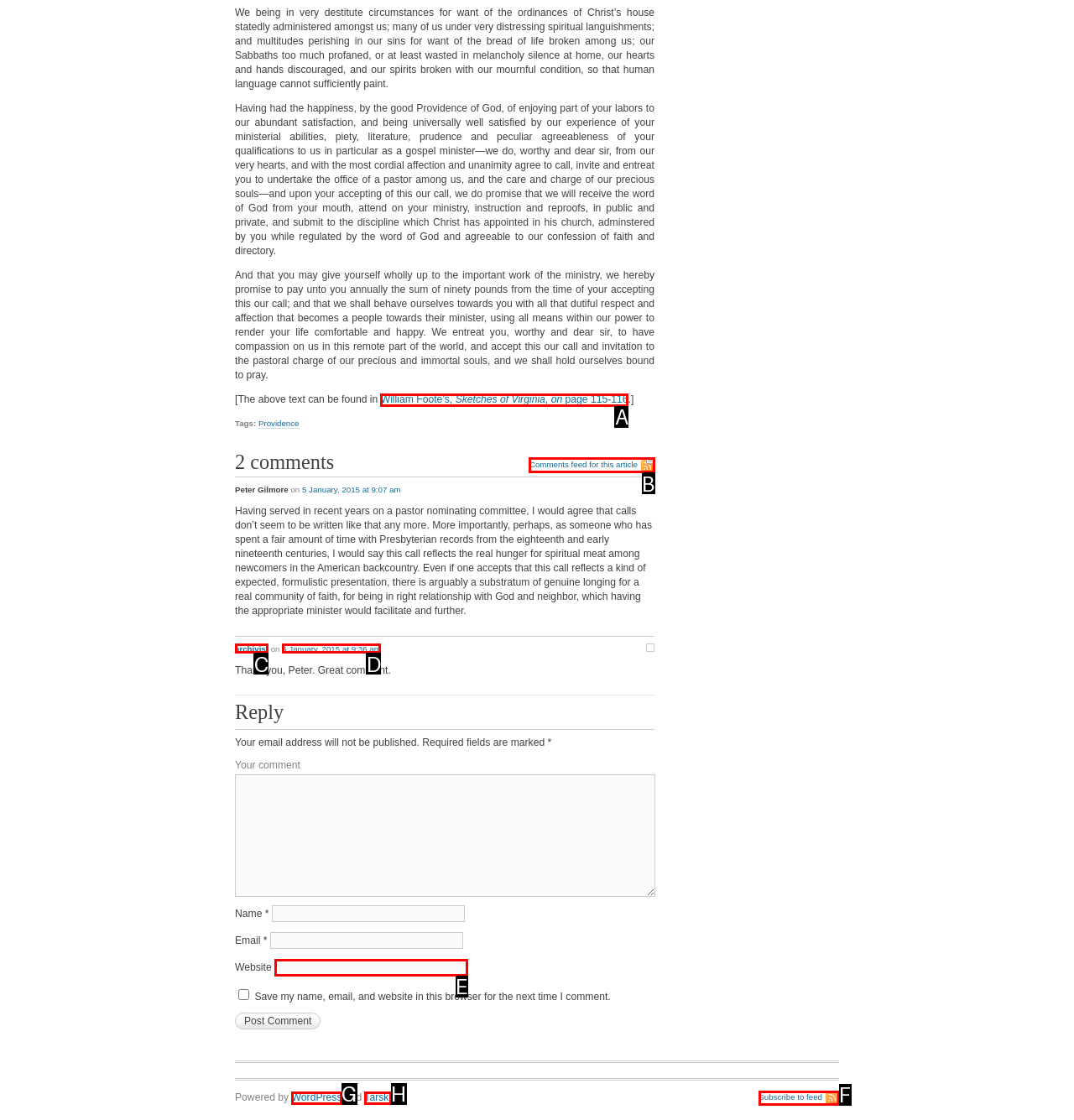Determine the UI element that matches the description: parent_node: Website name="url"
Answer with the letter from the given choices.

E